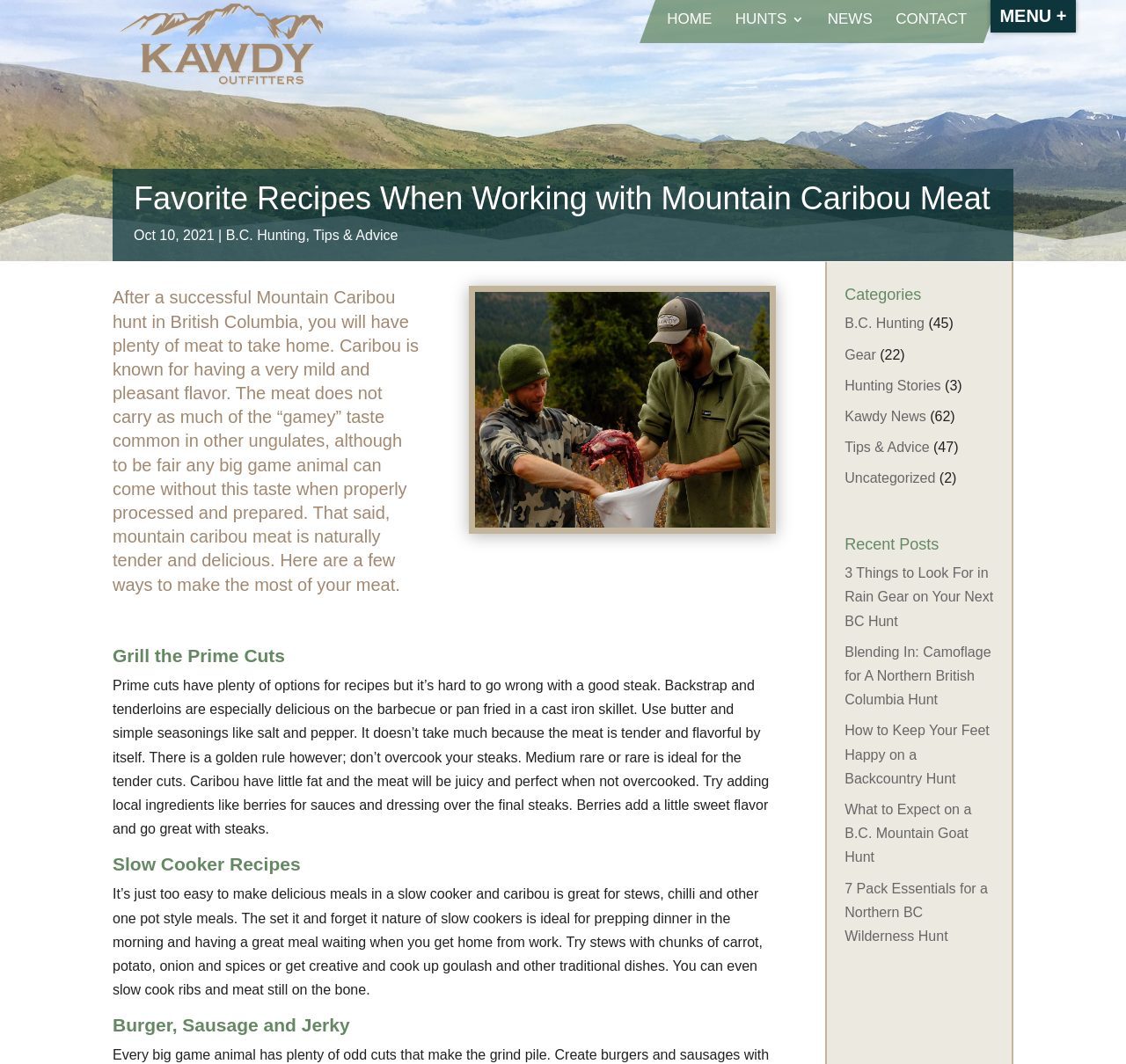Locate the bounding box coordinates of the area to click to fulfill this instruction: "Visit the 'Kawdy Outfitters' website". The bounding box should be presented as four float numbers between 0 and 1, in the order [left, top, right, bottom].

[0.103, 0.031, 0.337, 0.045]